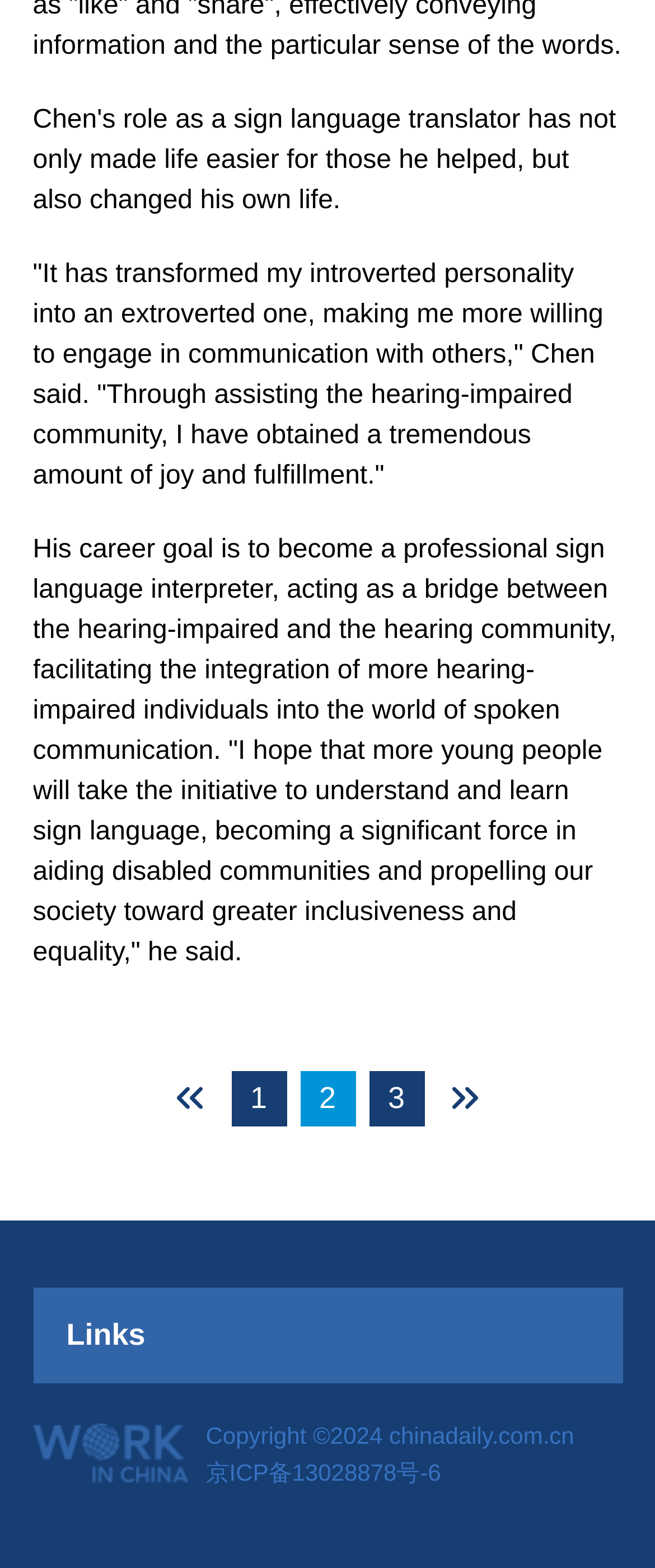Given the element description "Email", identify the bounding box of the corresponding UI element.

None